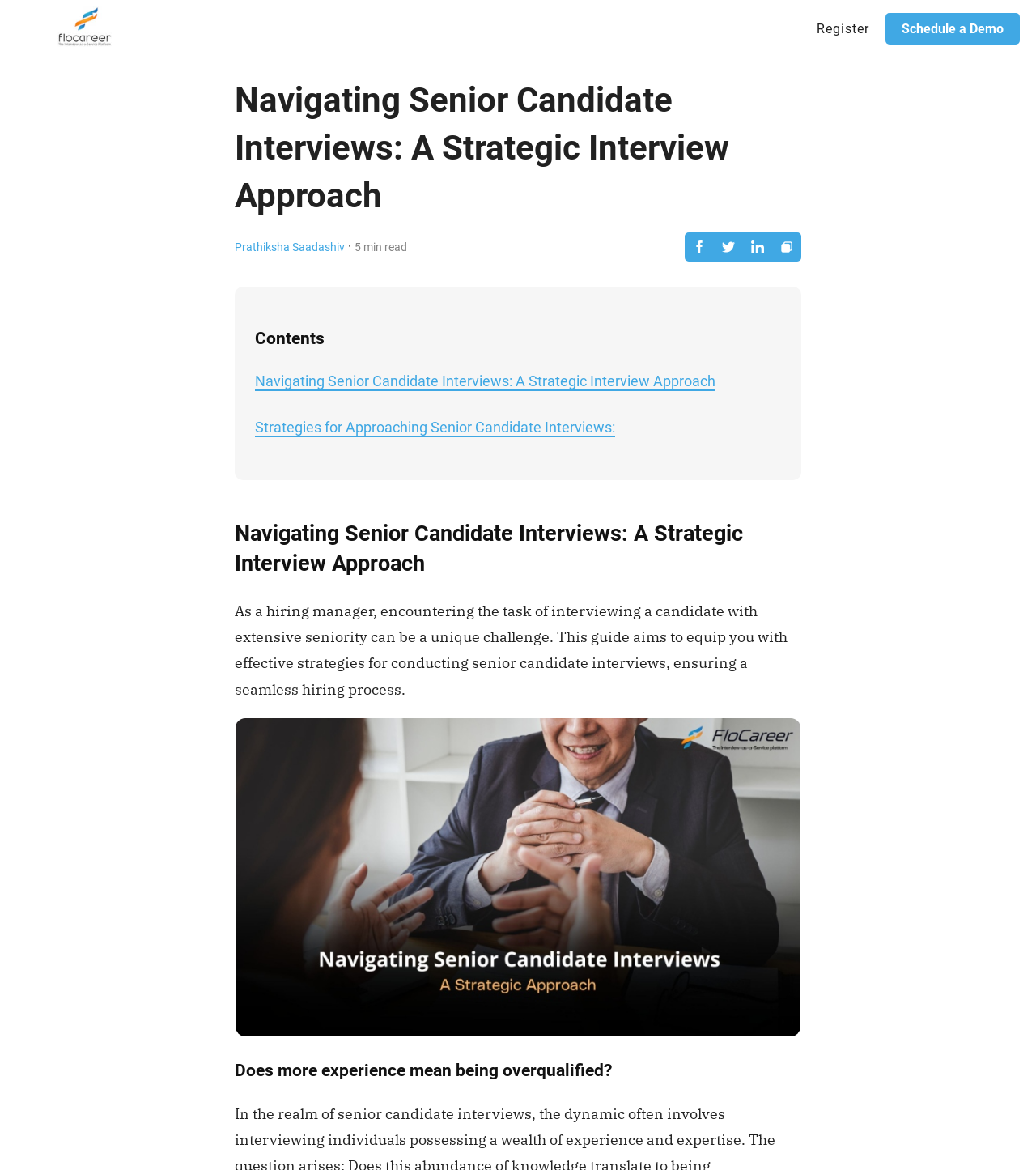Bounding box coordinates are specified in the format (top-left x, top-left y, bottom-right x, bottom-right y). All values are floating point numbers bounded between 0 and 1. Please provide the bounding box coordinate of the region this sentence describes: Prathiksha Saadashiv

[0.227, 0.204, 0.333, 0.217]